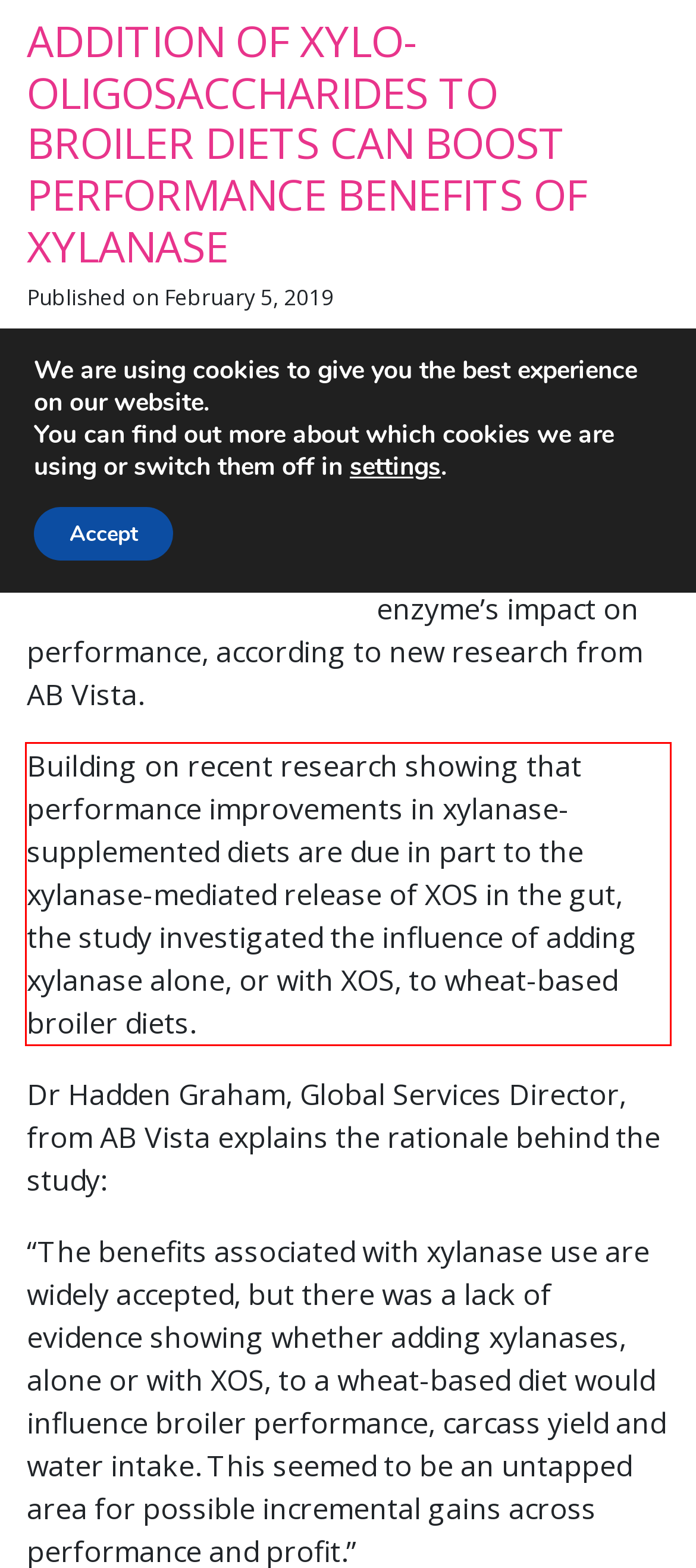Given a screenshot of a webpage containing a red bounding box, perform OCR on the text within this red bounding box and provide the text content.

Building on recent research showing that performance improvements in xylanase-supplemented diets are due in part to the xylanase-mediated release of XOS in the gut, the study investigated the influence of adding xylanase alone, or with XOS, to wheat-based broiler diets.